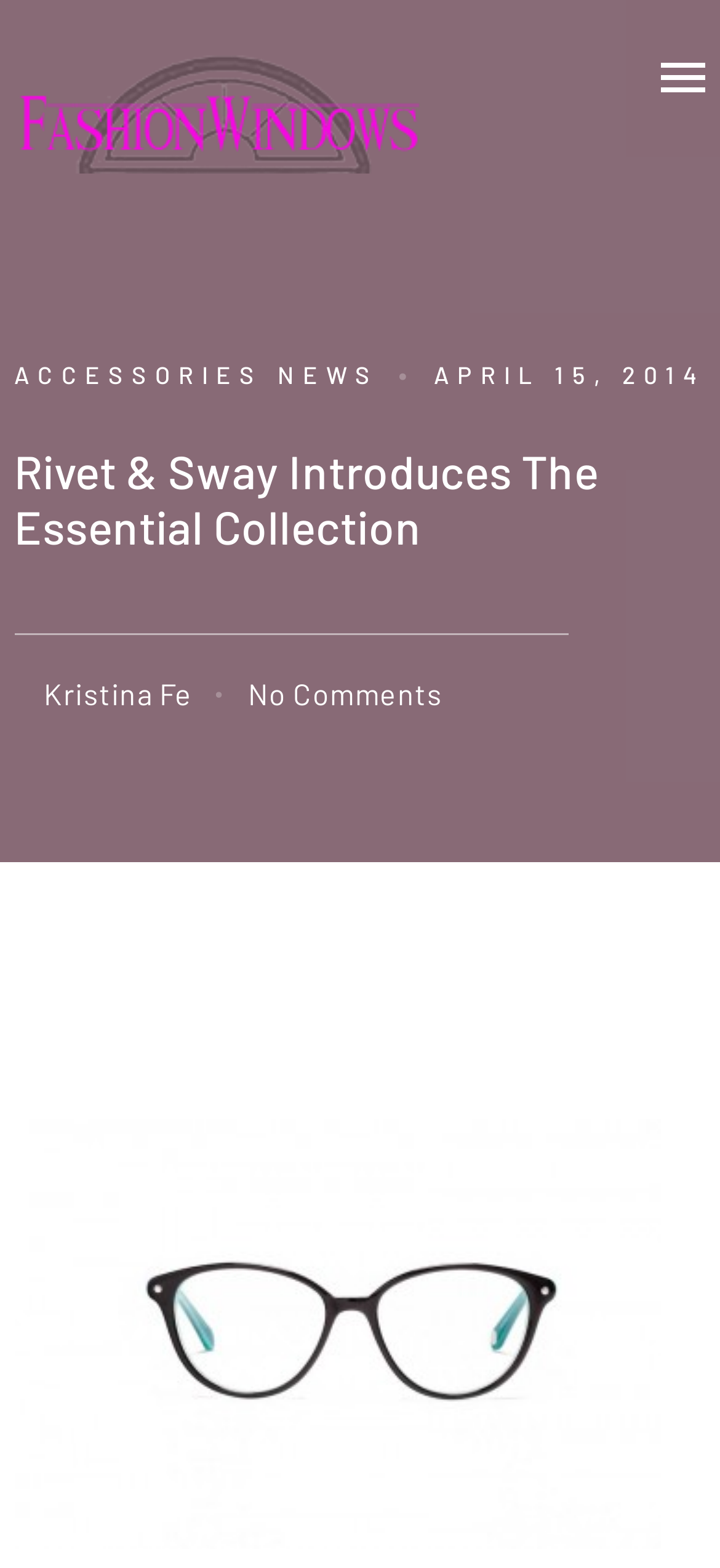Respond to the question below with a single word or phrase:
What is the name of the person mentioned in the article?

Kristina Fe